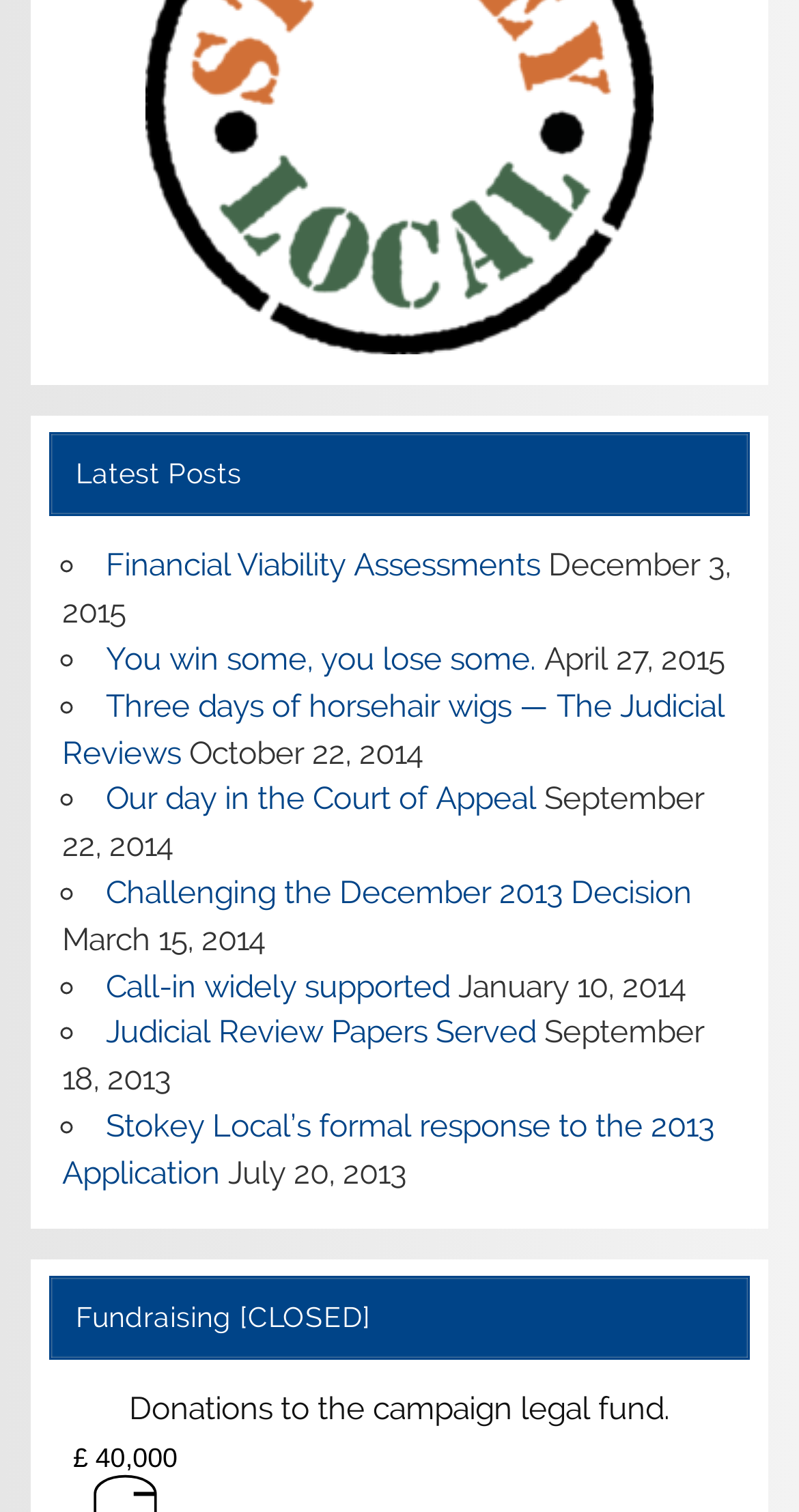Please find the bounding box coordinates for the clickable element needed to perform this instruction: "Read 'Stokey Local’s formal response to the 2013 Application'".

[0.078, 0.733, 0.894, 0.788]